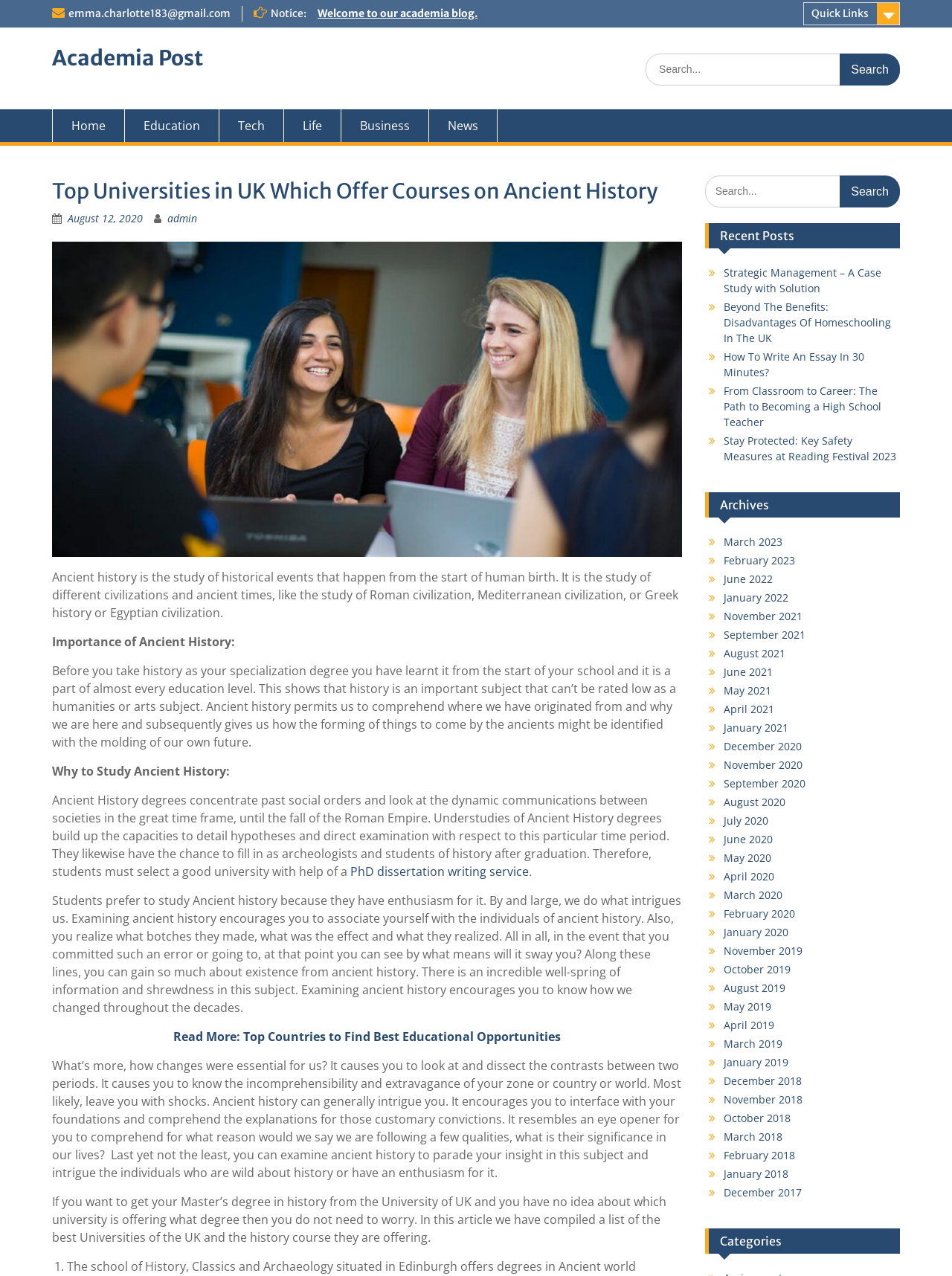Identify the bounding box coordinates for the region to click in order to carry out this instruction: "Read more about Top Countries to Find Best Educational Opportunities". Provide the coordinates using four float numbers between 0 and 1, formatted as [left, top, right, bottom].

[0.182, 0.806, 0.589, 0.818]